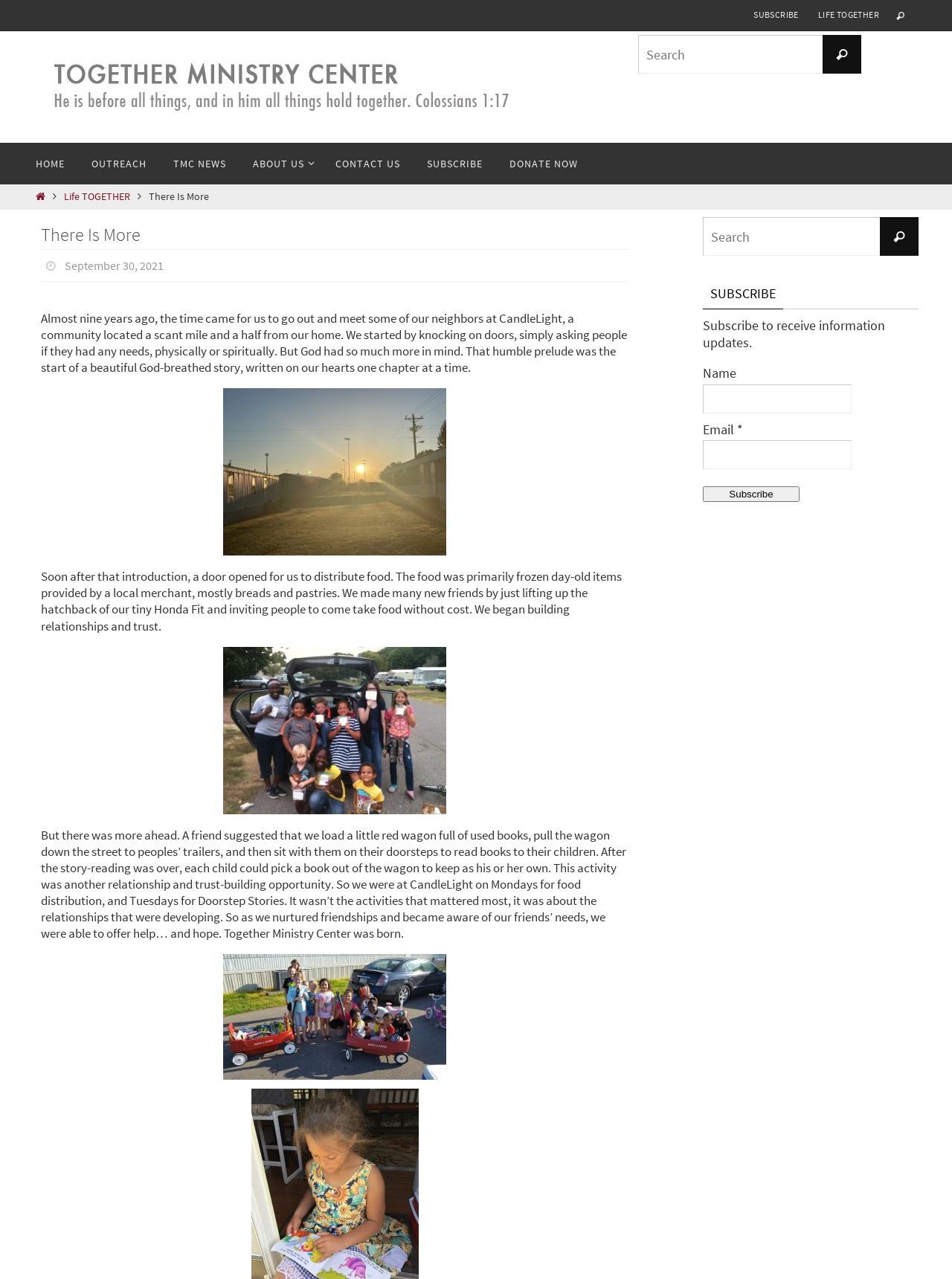Provide the bounding box coordinates for the UI element that is described by this text: "Related Articles". The coordinates should be in the form of four float numbers between 0 and 1: [left, top, right, bottom].

None